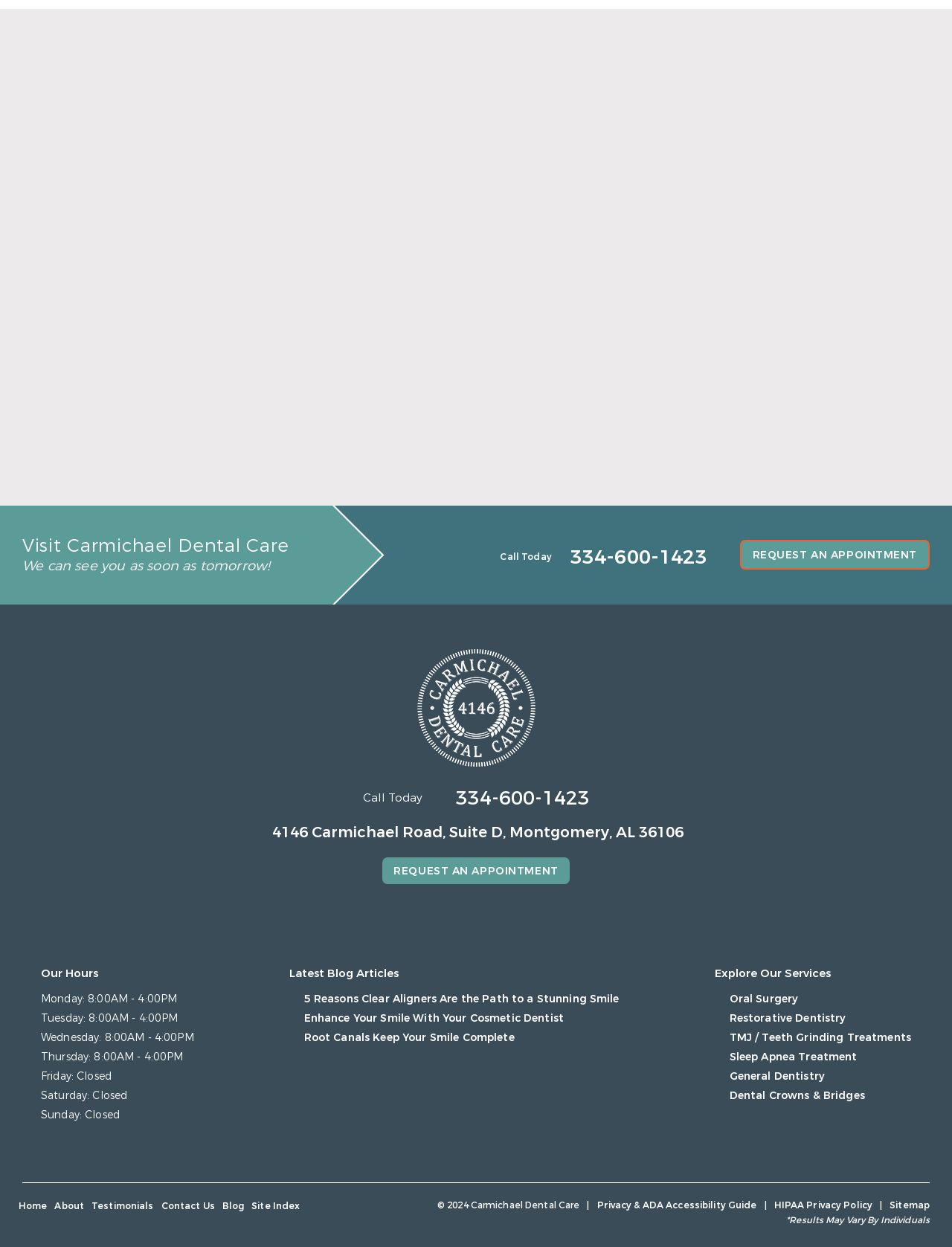Give a concise answer using only one word or phrase for this question:
What is the address of the dental care center?

4146 Carmichael Road, Suite D, Montgomery, AL 36106